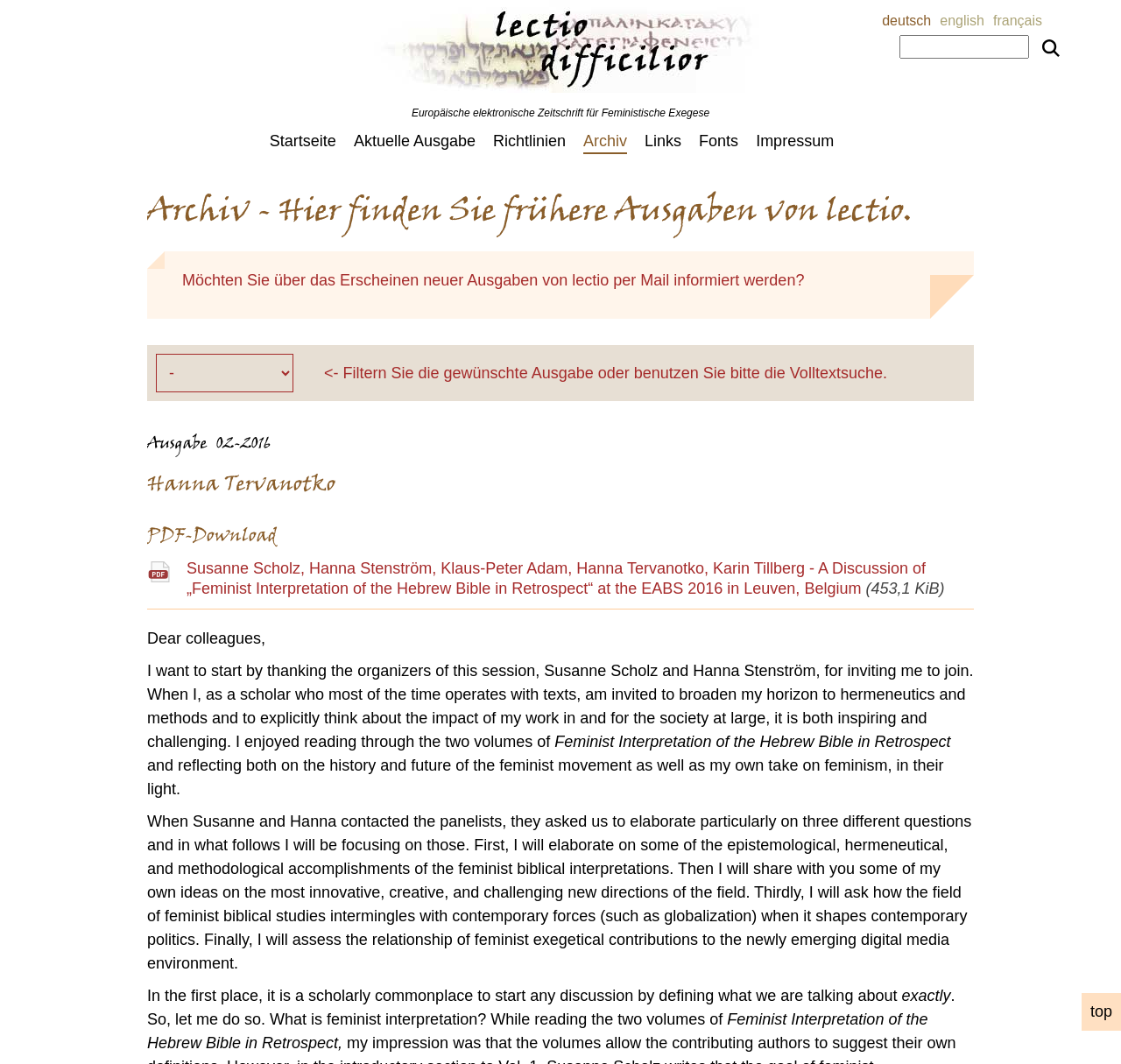Identify and extract the heading text of the webpage.

Archiv - Hier finden Sie frühere Ausgaben von lectio.